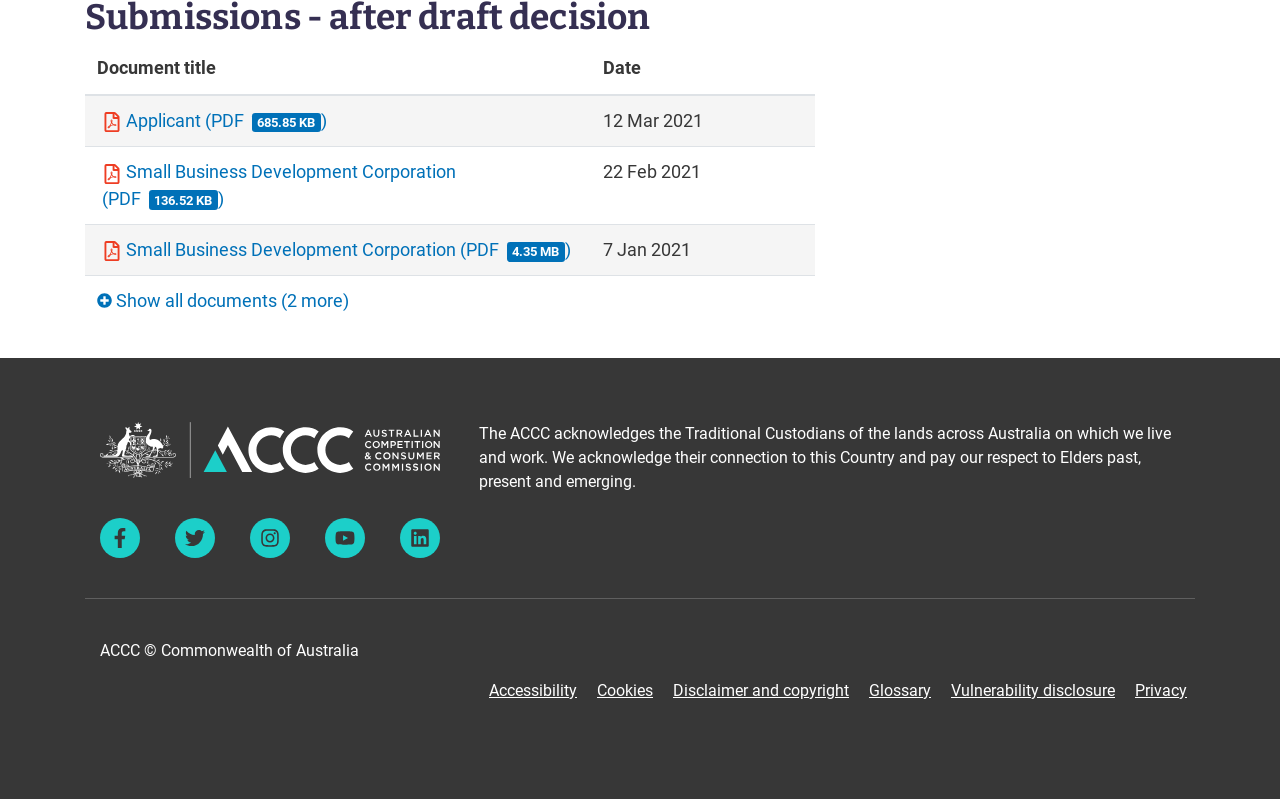Please analyze the image and give a detailed answer to the question:
What is the date of the second document?

The second document's date can be found in the second row of the table, in the second column, which is a time element with the text '22 Feb 2021'.